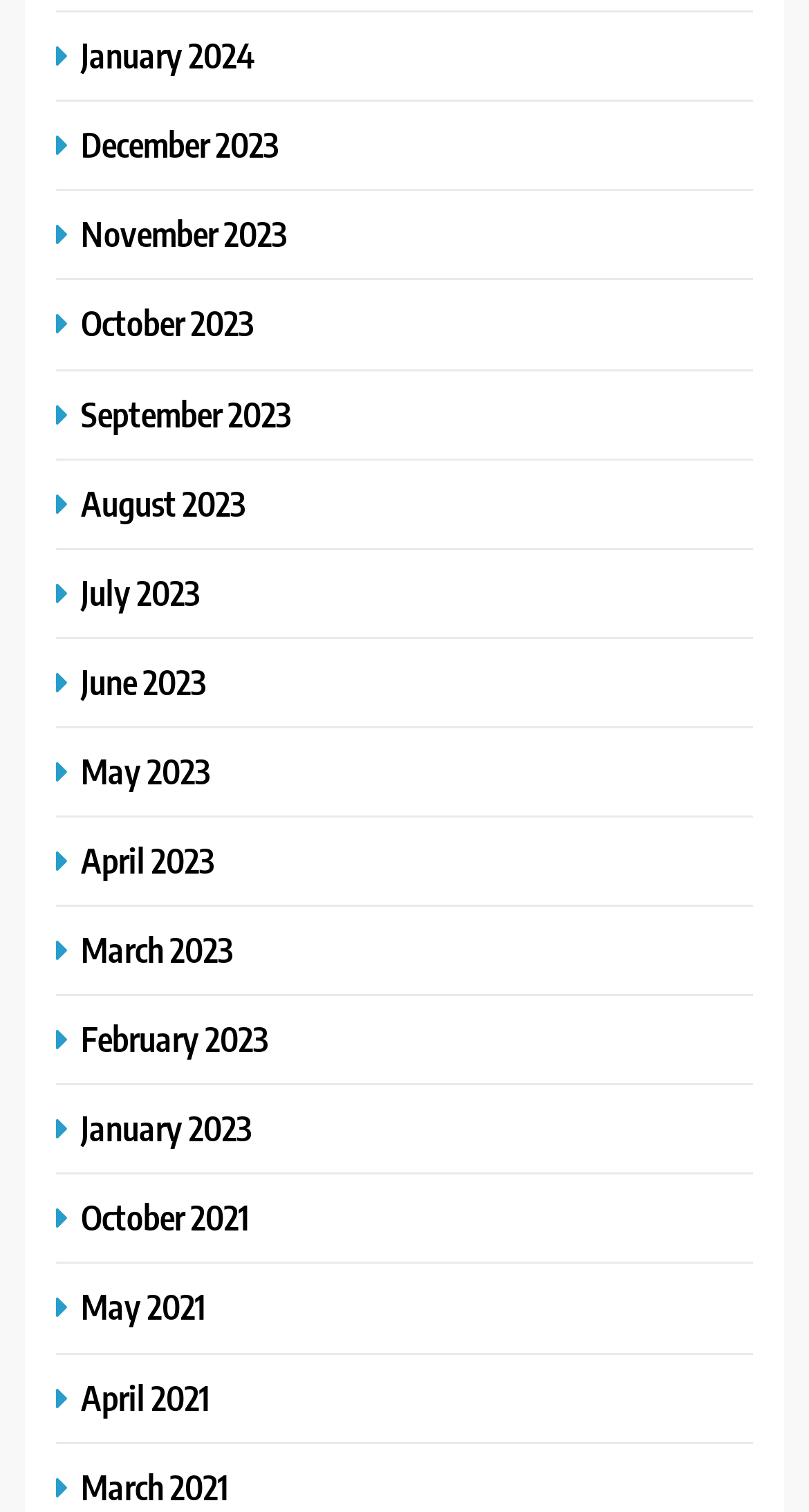From the webpage screenshot, predict the bounding box coordinates (top-left x, top-left y, bottom-right x, bottom-right y) for the UI element described here: May 2023

[0.069, 0.495, 0.272, 0.524]